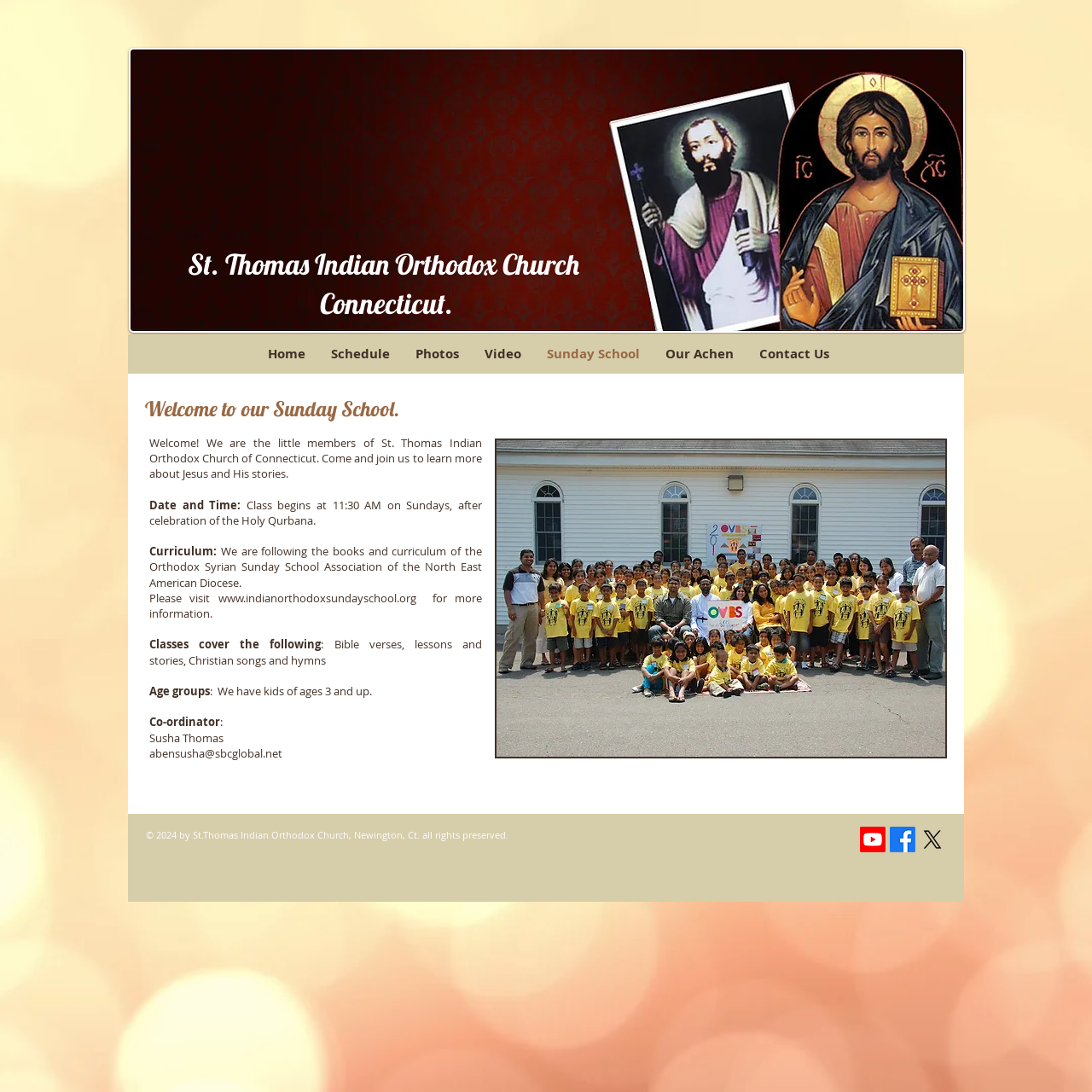Provide a one-word or one-phrase answer to the question:
What social media platforms are listed?

Youtube, Facebook